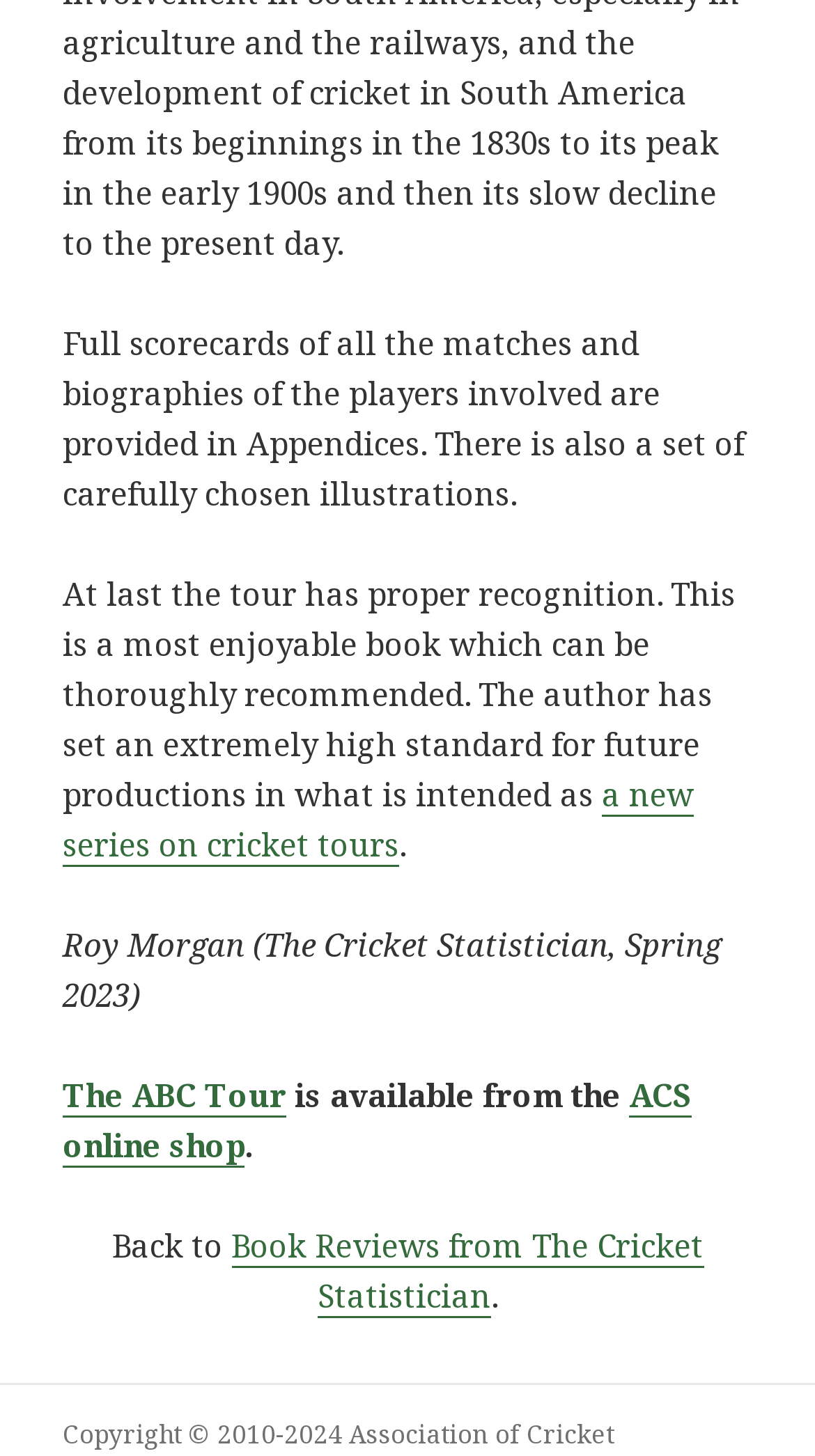What is the topic of the book being reviewed?
Offer a detailed and full explanation in response to the question.

Based on the text, it appears that the book being reviewed is about cricket, as it mentions 'cricket tours' and 'The Cricket Statistician'.